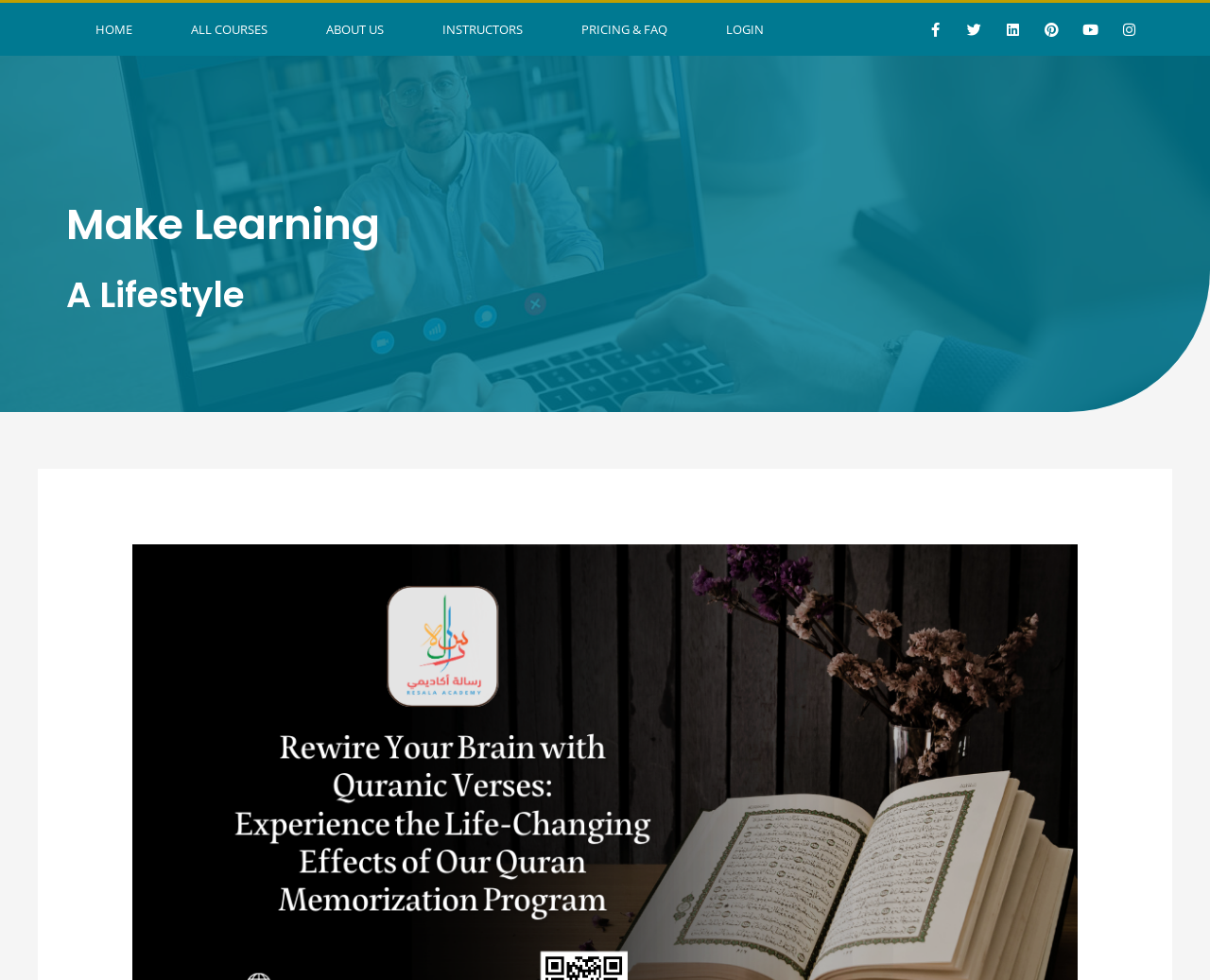Please specify the bounding box coordinates for the clickable region that will help you carry out the instruction: "visit Facebook page".

[0.762, 0.015, 0.785, 0.044]